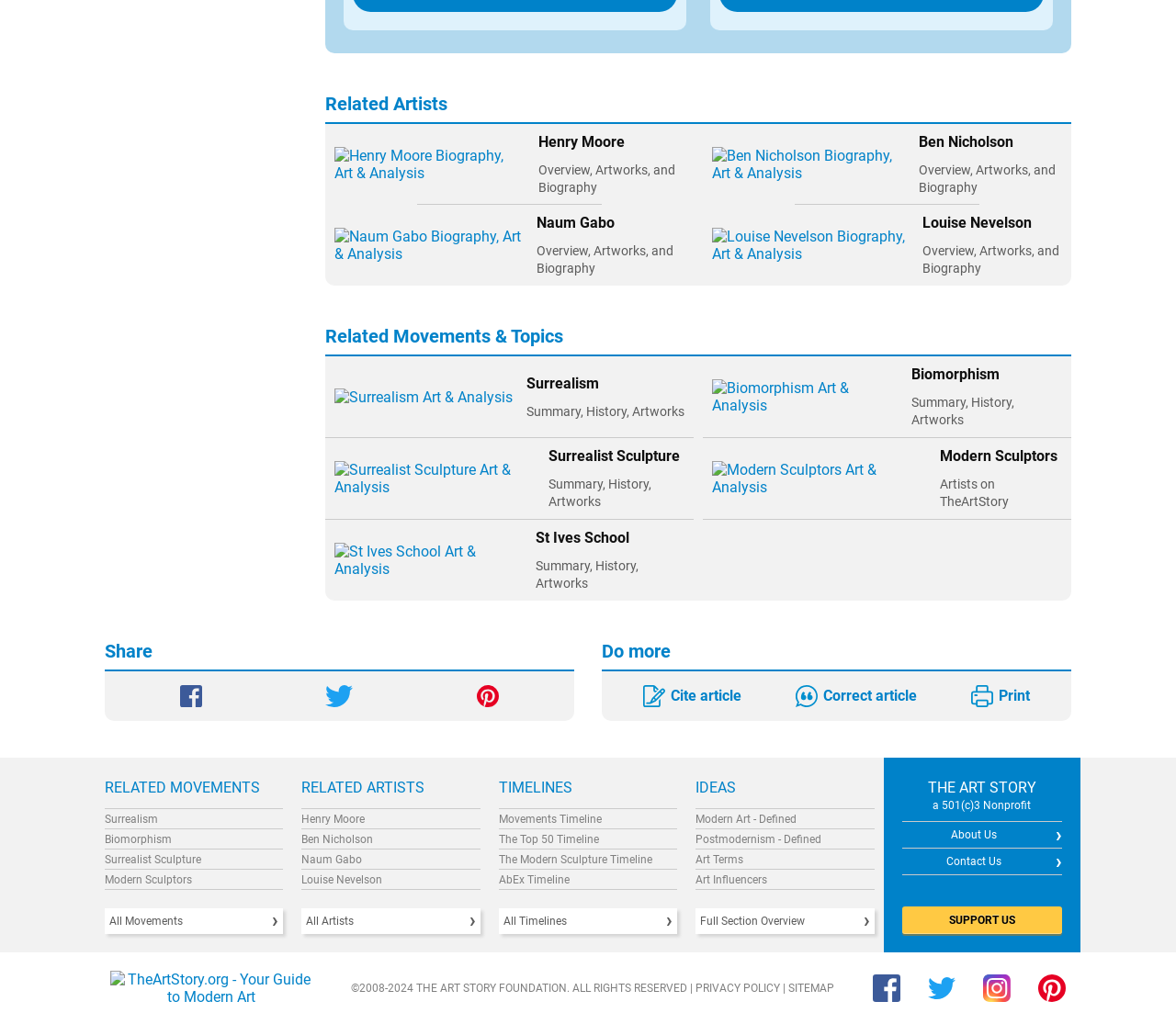Identify the bounding box of the UI component described as: "Modern Sculptors".

[0.089, 0.853, 0.163, 0.865]